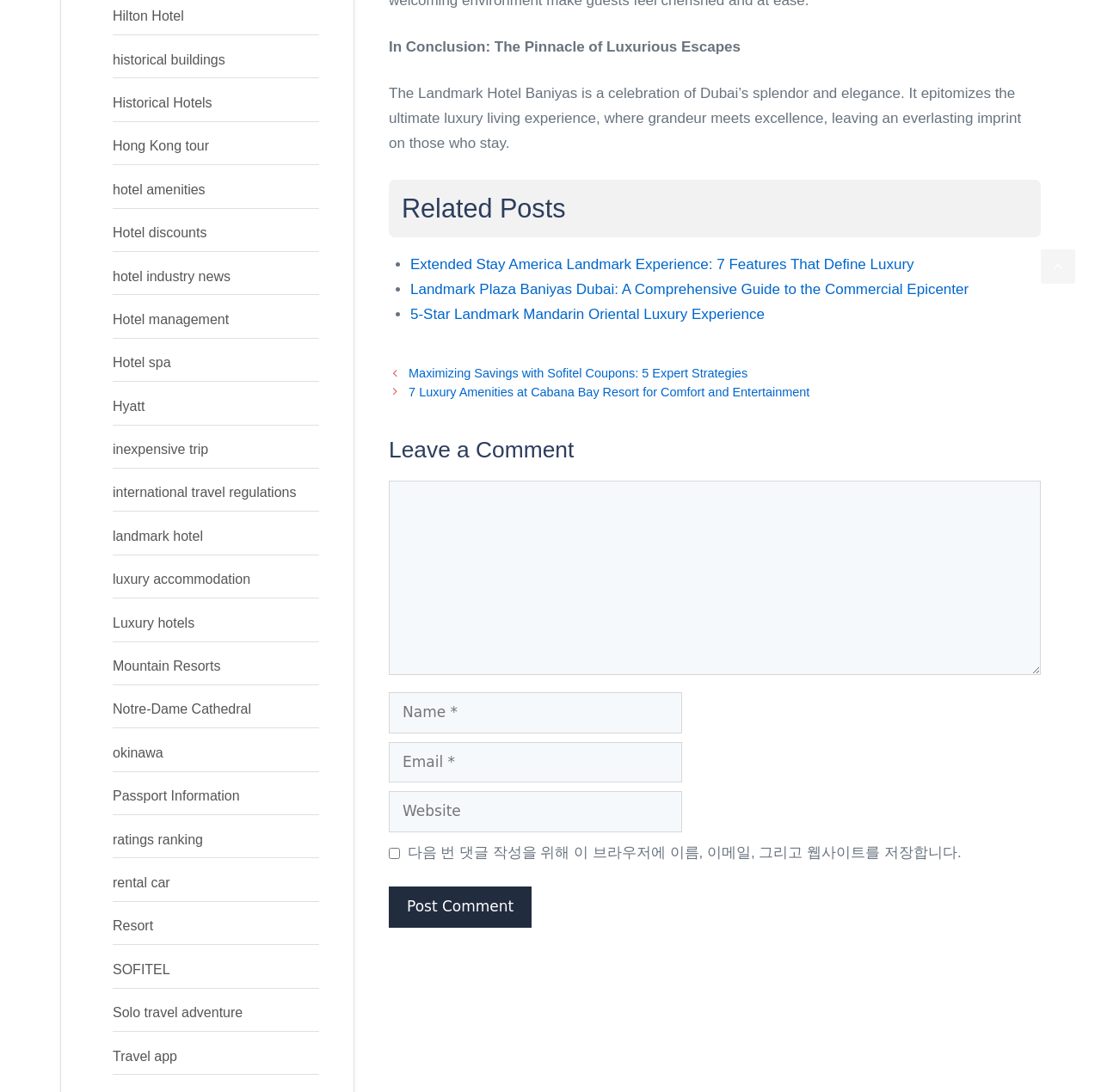Identify the bounding box coordinates of the region I need to click to complete this instruction: "Click on '5-Star Landmark Mandarin Oriental Luxury Experience'".

[0.373, 0.28, 0.695, 0.295]